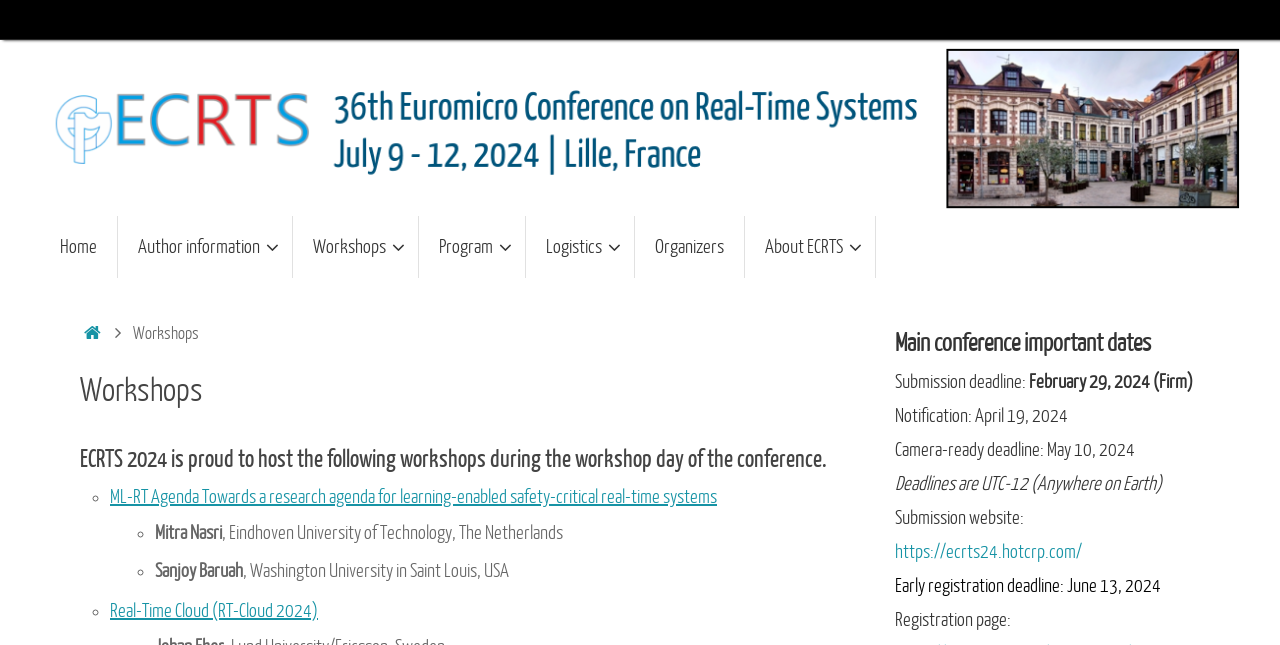Give the bounding box coordinates for the element described as: "Home".

[0.062, 0.502, 0.082, 0.531]